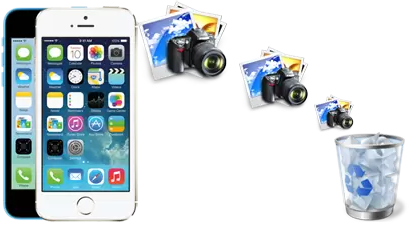Give a thorough and detailed caption for the image.

The image illustrates the process of deleting photos from an iPhone's camera roll, featuring an iPhone and various visual elements symbolizing photo management. On the left, the iPhone displays its home screen, with icons representing apps. To the right, an illustration of digital photos and cameras signifies the images stored on the device. These are connected by a visual pathway leading to a trash bin, symbolizing the deletion process. This graphic emphasizes the theme of managing and removing unwanted photos from your iPhone, aligning with the article titled "How to Delete Photo from iPhone Camera Roll/Photo Library." The image effectively conveys the steps involved in erasing personal media, highlighting the essential function of freeing up storage space and maintaining privacy.